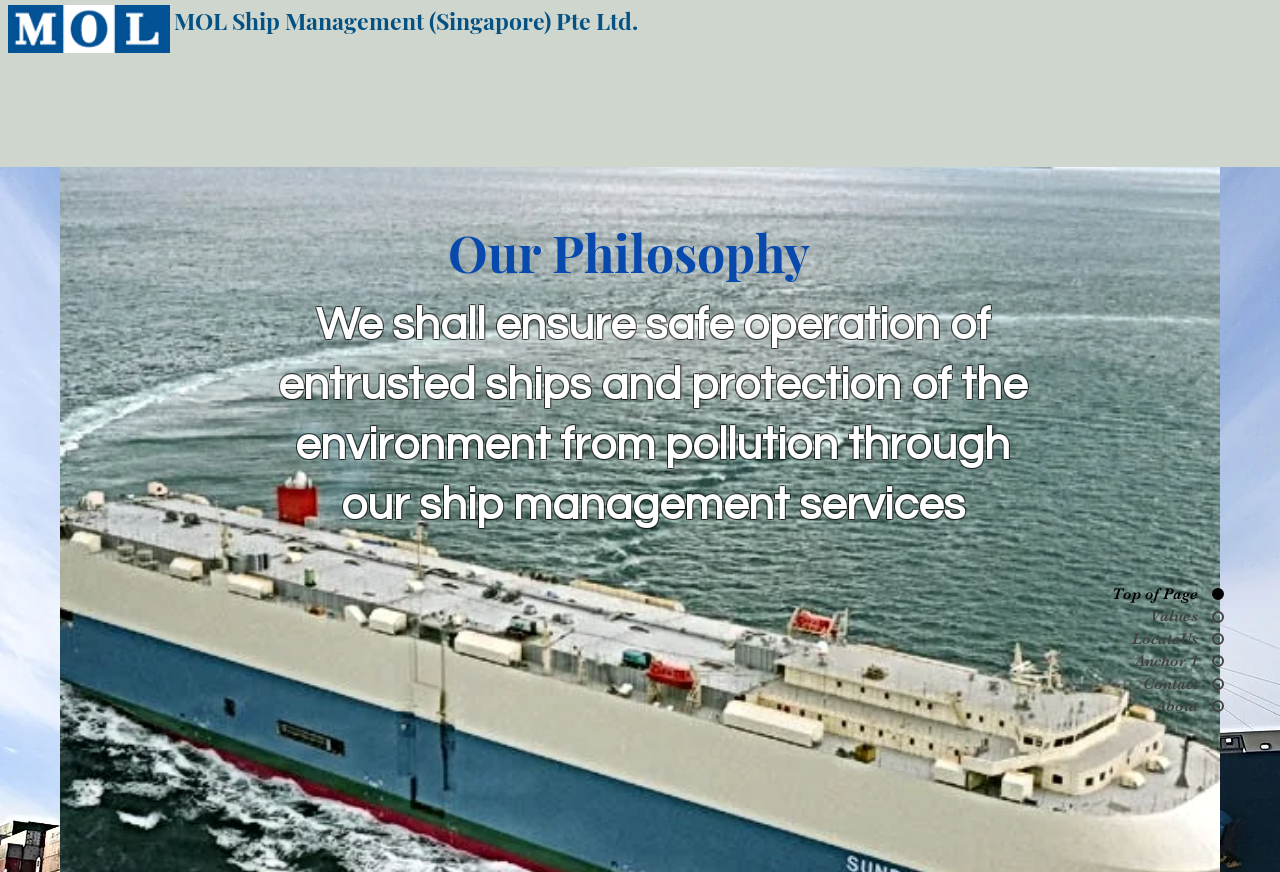Identify the main heading from the webpage and provide its text content.

MOL Ship Management (Singapore) Pte Ltd.